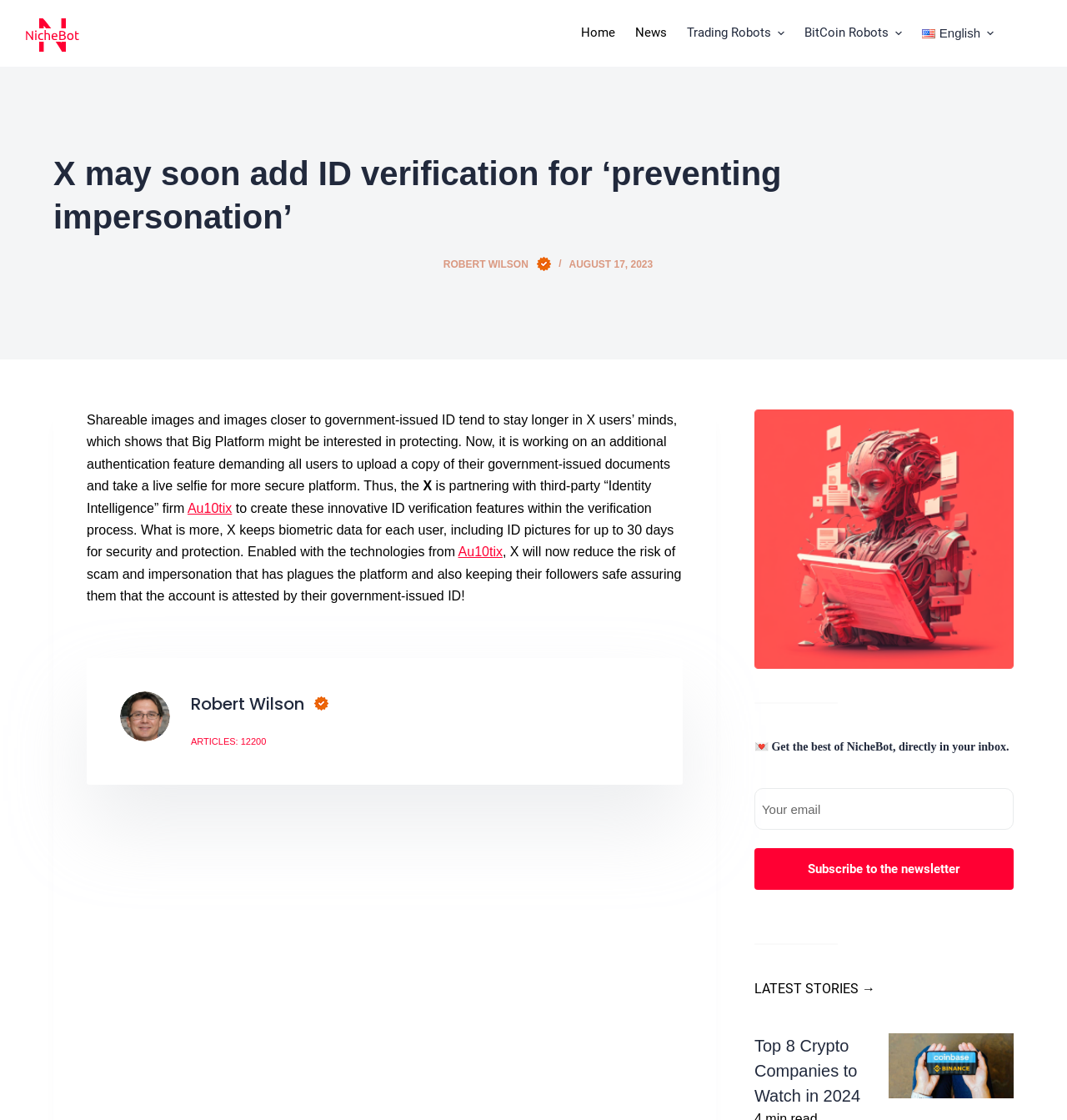Kindly provide the bounding box coordinates of the section you need to click on to fulfill the given instruction: "Read the article 'Top 8 Crypto Companies to Watch in 2024'".

[0.707, 0.926, 0.806, 0.987]